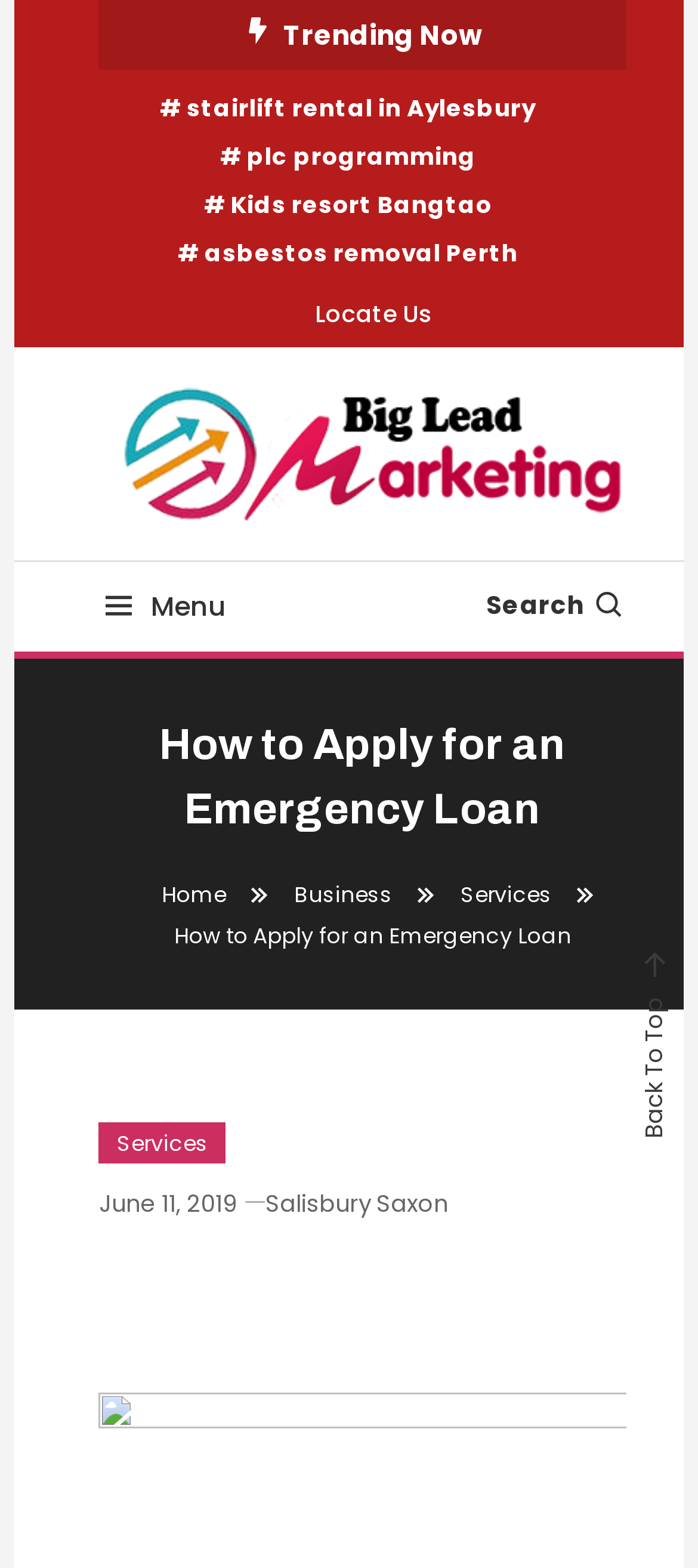Please find the bounding box coordinates of the element's region to be clicked to carry out this instruction: "click the HOME link".

None